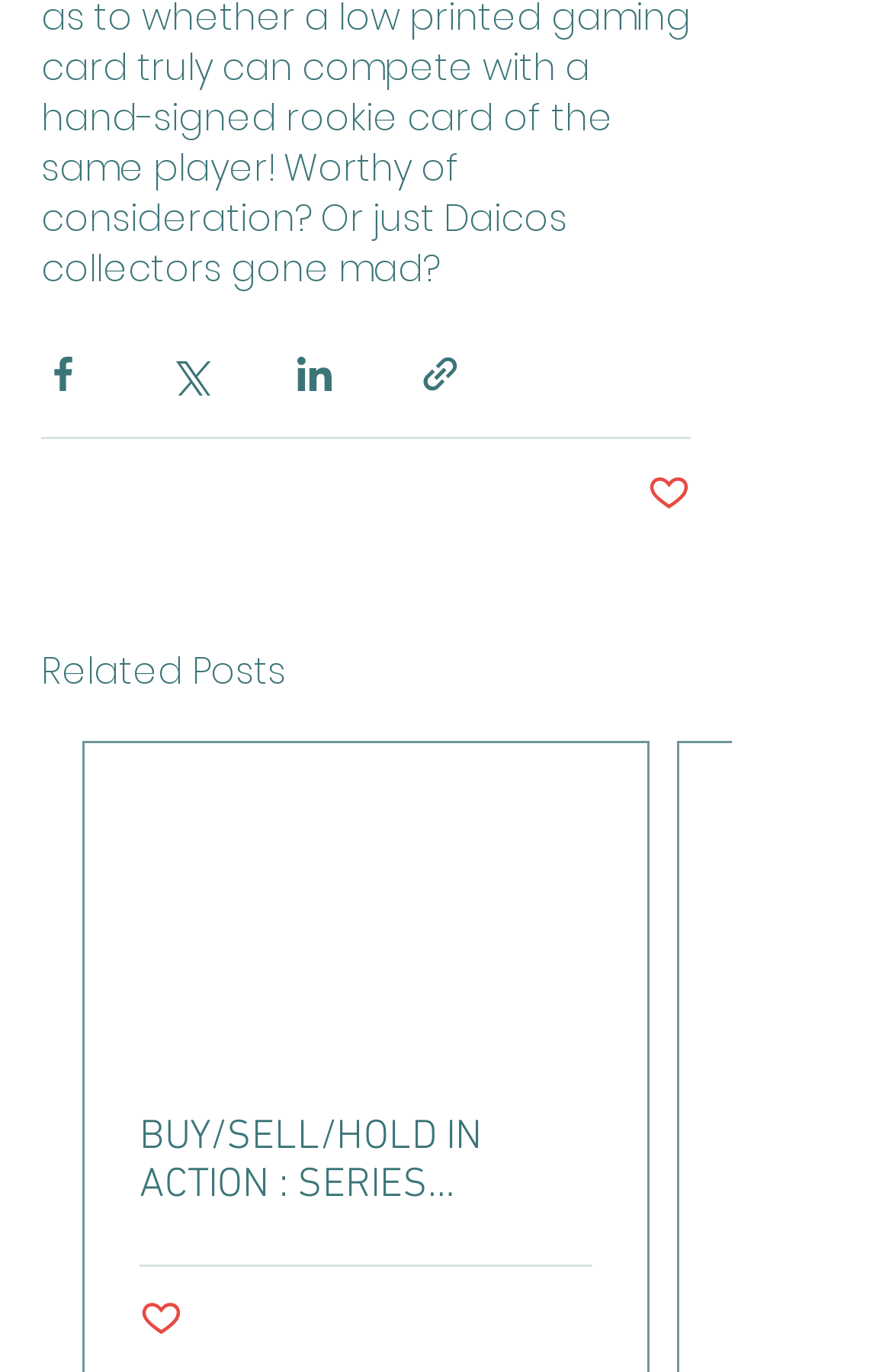Determine the bounding box coordinates for the element that should be clicked to follow this instruction: "Join the IRC channel". The coordinates should be given as four float numbers between 0 and 1, in the format [left, top, right, bottom].

None